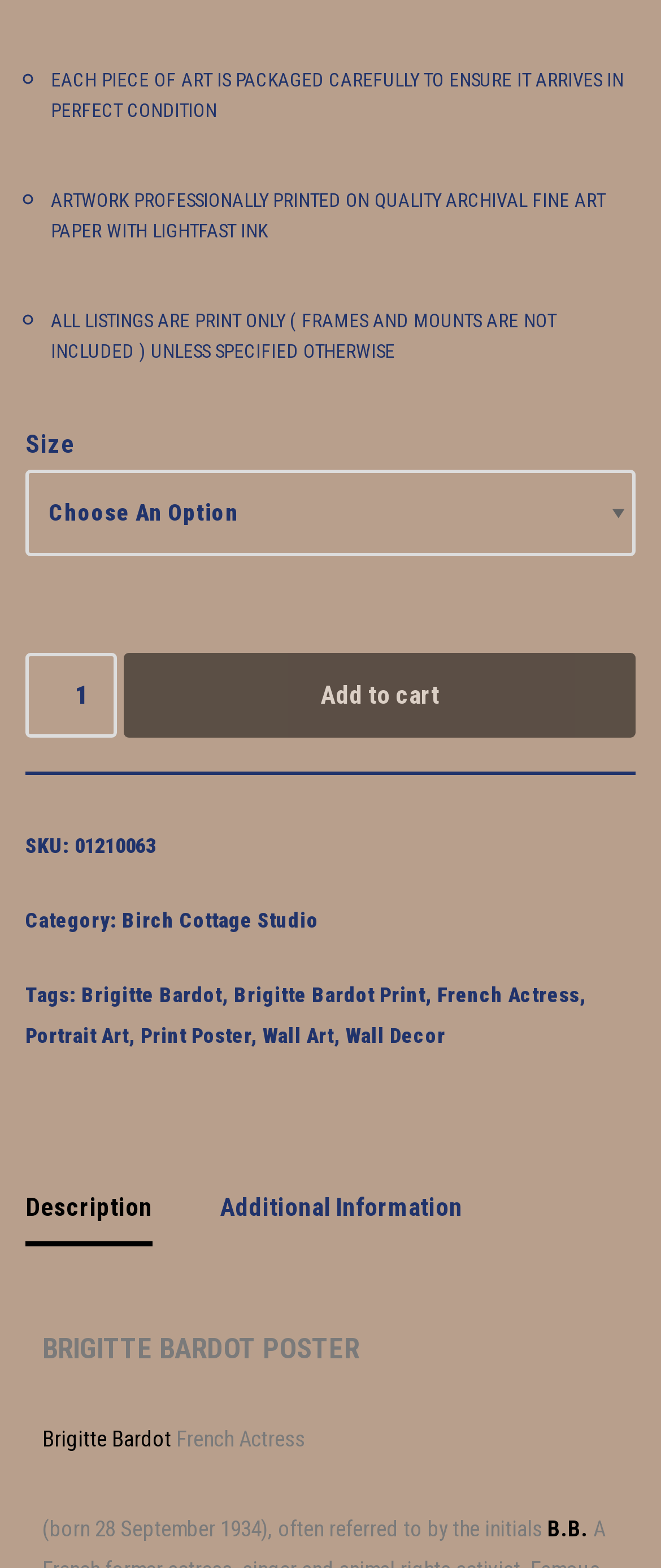How many tabs are there in the tablist?
Use the image to give a comprehensive and detailed response to the question.

I found a tablist element with two tab elements, 'Description' and 'Additional Information', which indicates that there are two tabs in the tablist.